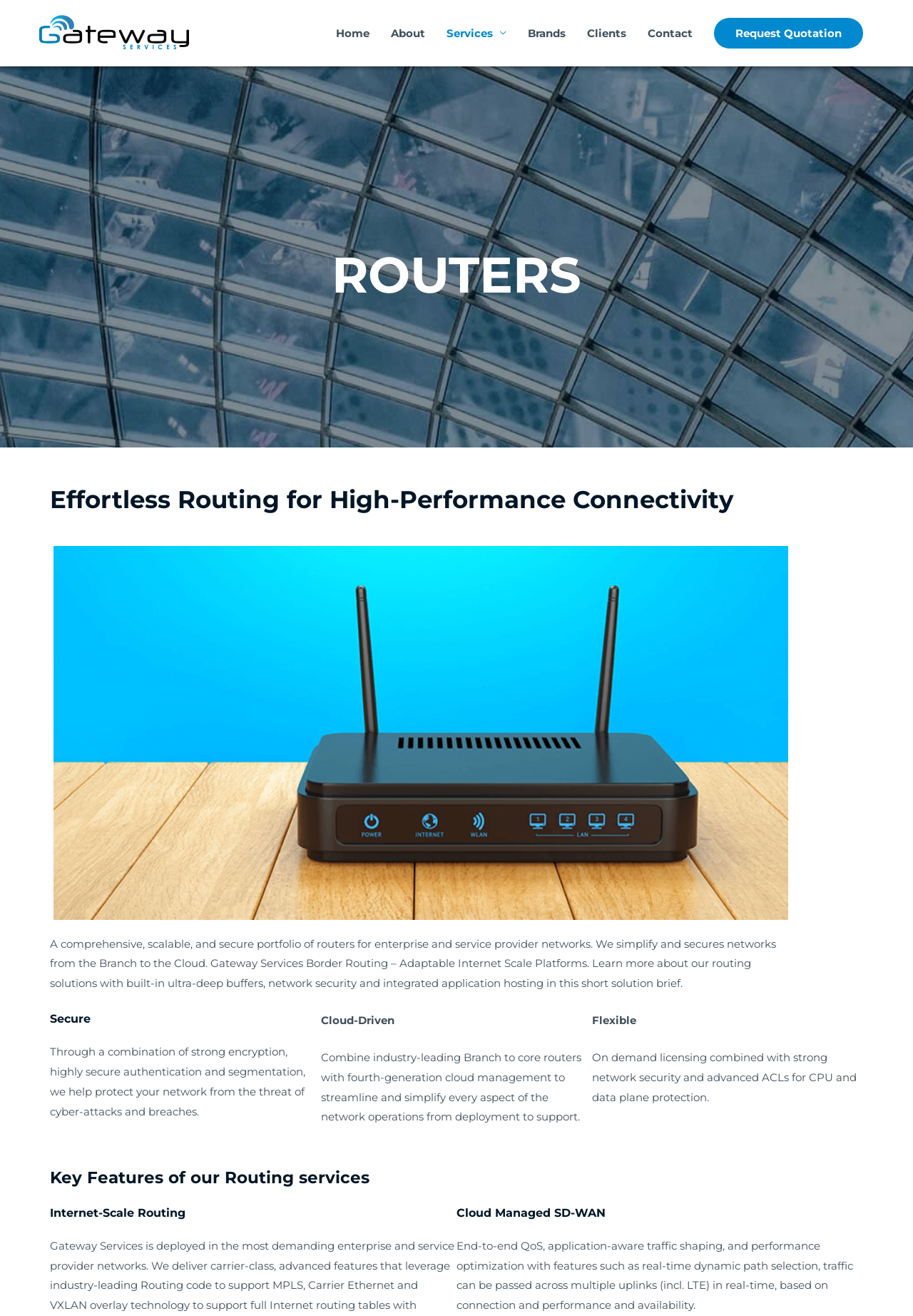Provide the bounding box coordinates of the HTML element this sentence describes: "Contact". The bounding box coordinates consist of four float numbers between 0 and 1, i.e., [left, top, right, bottom].

[0.698, 0.009, 0.77, 0.041]